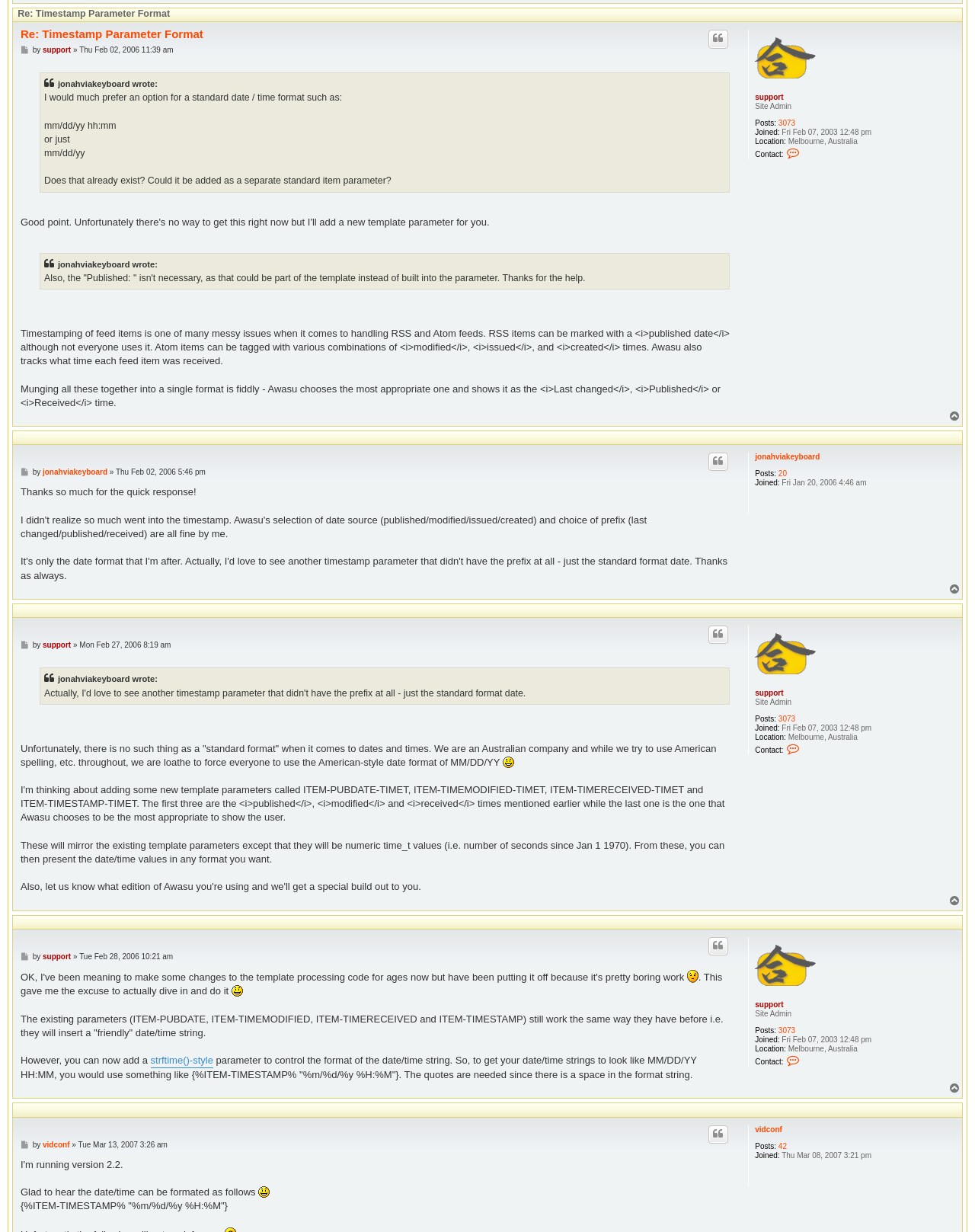Can you find the bounding box coordinates for the UI element given this description: "alt="User avatar""? Provide the coordinates as four float numbers between 0 and 1: [left, top, right, bottom].

[0.774, 0.024, 0.837, 0.074]